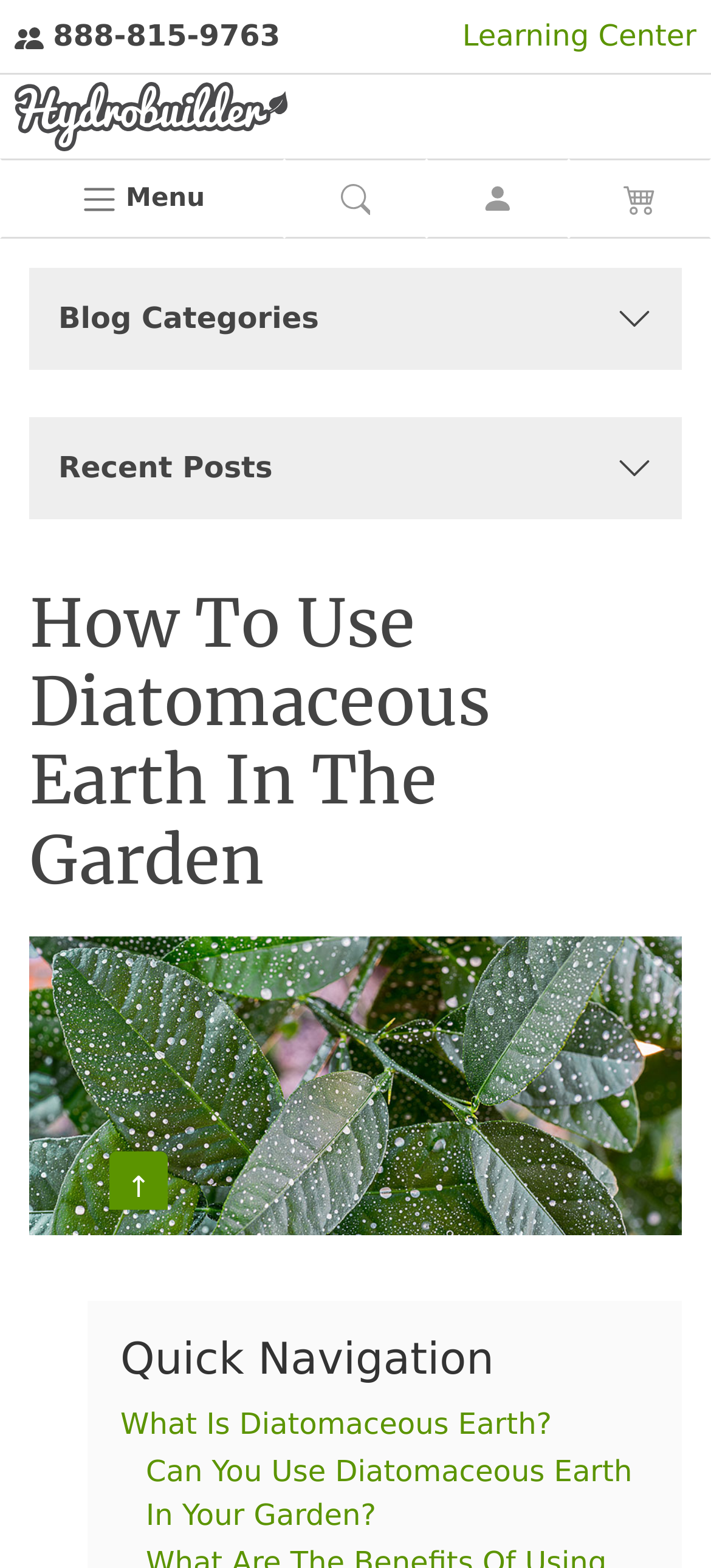Is there a phone number on this webpage?
Analyze the image and provide a thorough answer to the question.

The link '888-815-9763' is likely a phone number, as it is in the format of a typical phone number and is not a link to a webpage or an email address.